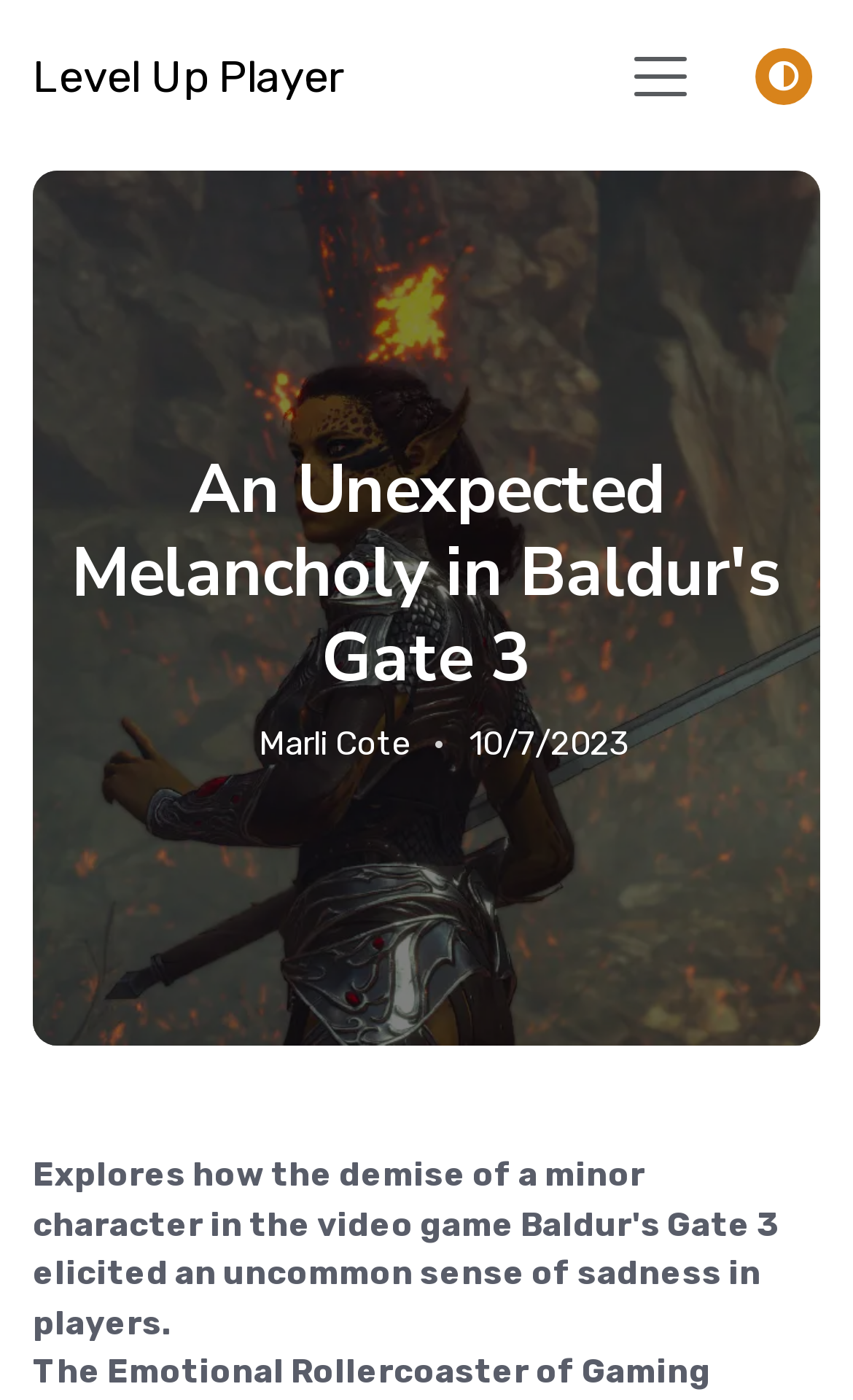What is the tagline of the website?
Answer the question with as much detail as you can, using the image as a reference.

By analyzing the webpage, I can see that there is a StaticText element with the text 'The Emotional Rollercoaster of Gaming' which is likely to be the tagline of the website.